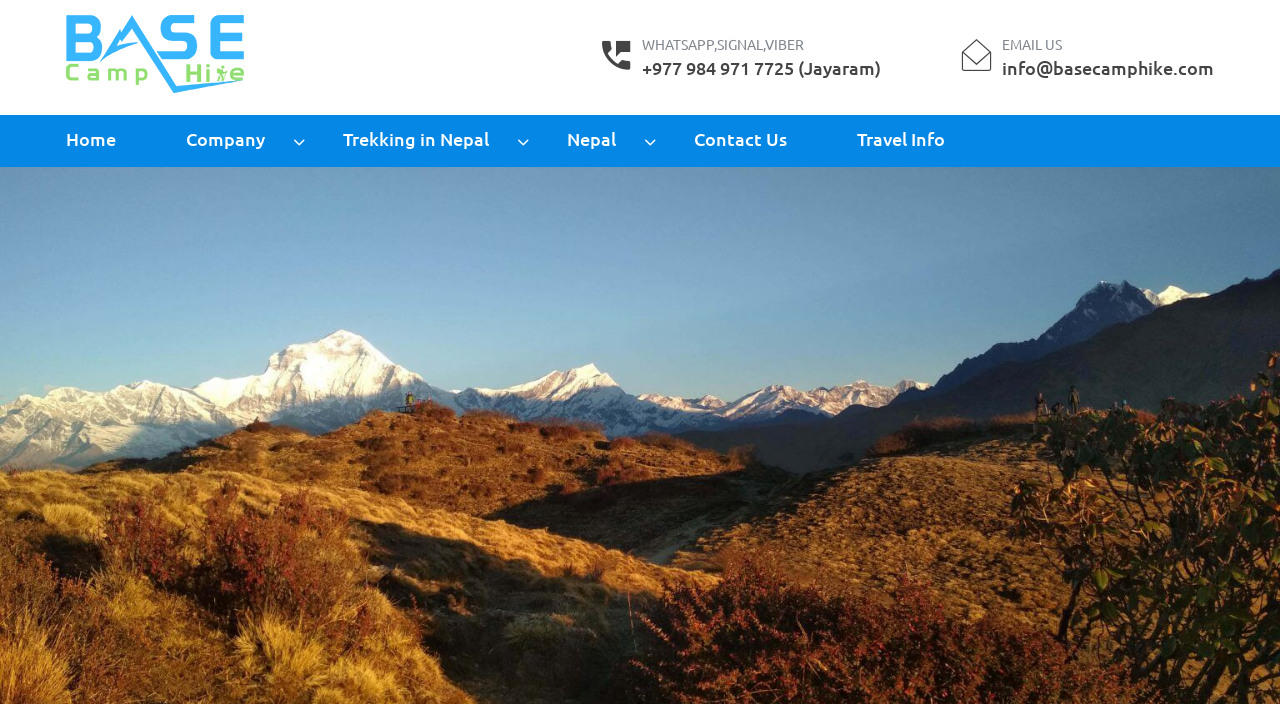How many social media platforms are mentioned?
Deliver a detailed and extensive answer to the question.

I counted the number of social media platforms mentioned, which are 'WHATSAPP', 'SIGNAL', and 'VIBER'.